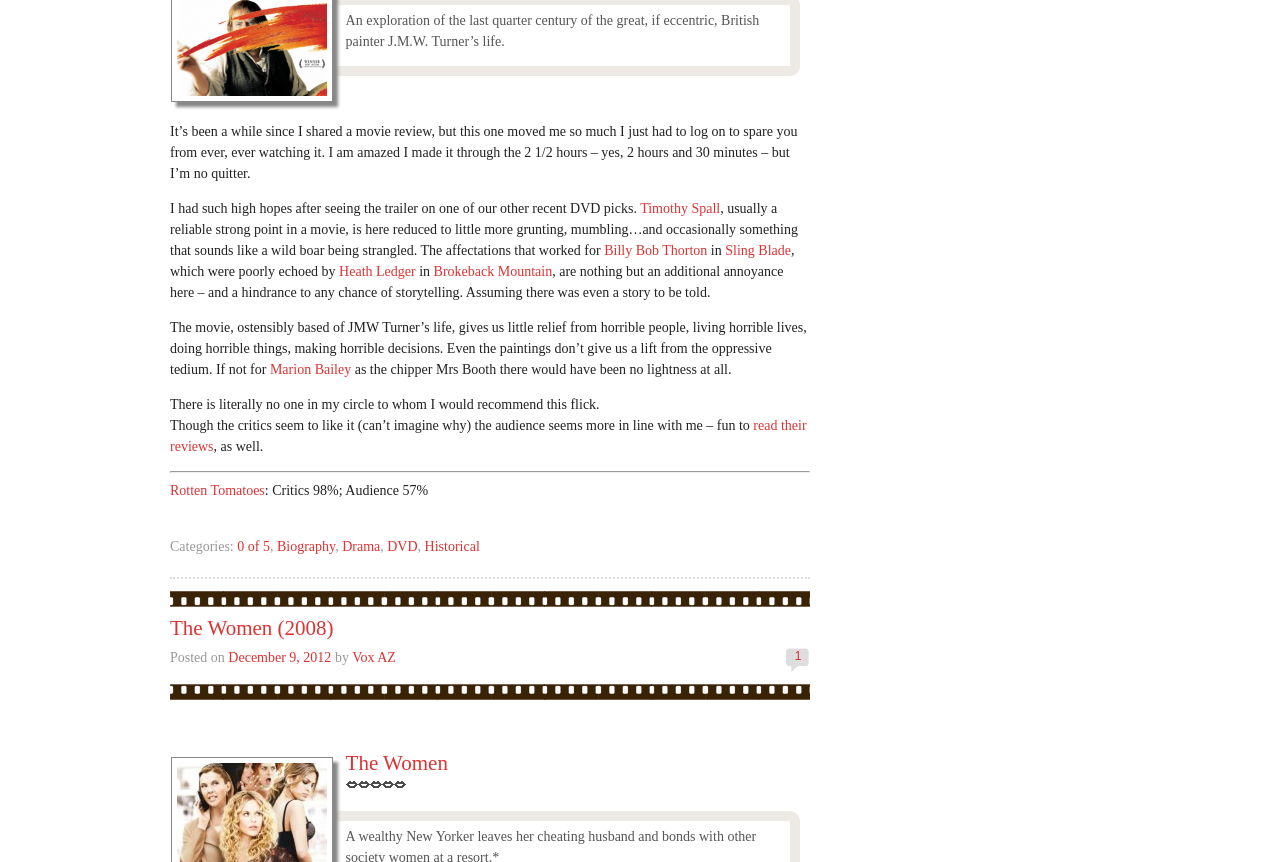Identify the bounding box coordinates for the region of the element that should be clicked to carry out the instruction: "Click on the link to see the review of Timothy Spall". The bounding box coordinates should be four float numbers between 0 and 1, i.e., [left, top, right, bottom].

[0.5, 0.233, 0.563, 0.25]